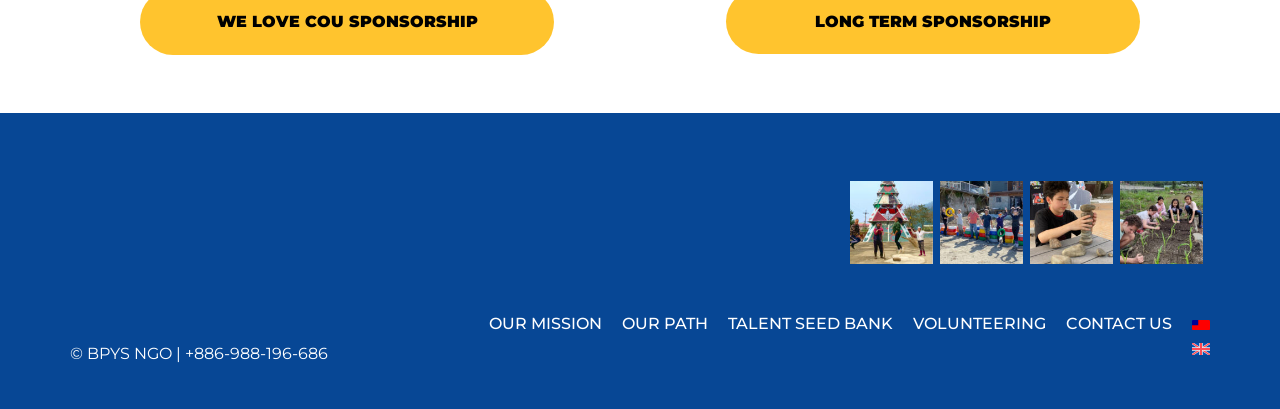What is the position of the footer menu?
Your answer should be a single word or phrase derived from the screenshot.

Bottom